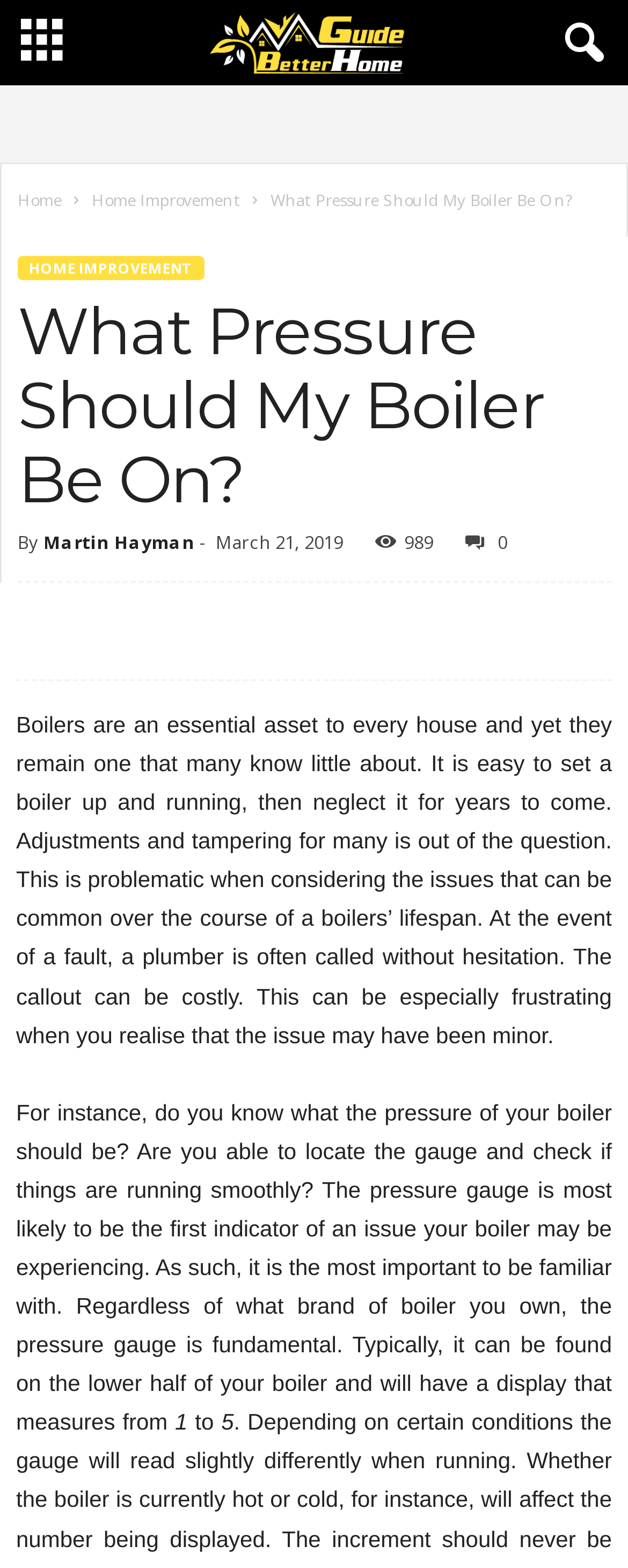Give a detailed account of the webpage.

This webpage is about boilers and their maintenance. At the top, there is a navigation menu with links to "Home" and "Home Improvement" on the left, and a search icon on the right. Below the navigation menu, there is a header section with a title "What Pressure Should My Boiler Be On?" and a subtitle "By Martin Hayman" with a date "March 21, 2019" and a view count "989". 

The main content of the webpage is divided into two paragraphs. The first paragraph explains the importance of boilers and how people often neglect them, leading to costly repairs. The second paragraph discusses the pressure gauge of a boiler, which is a crucial indicator of potential issues, and how it can be found on the lower half of the boiler.

There are also three social media links at the bottom left of the page, represented by icons.